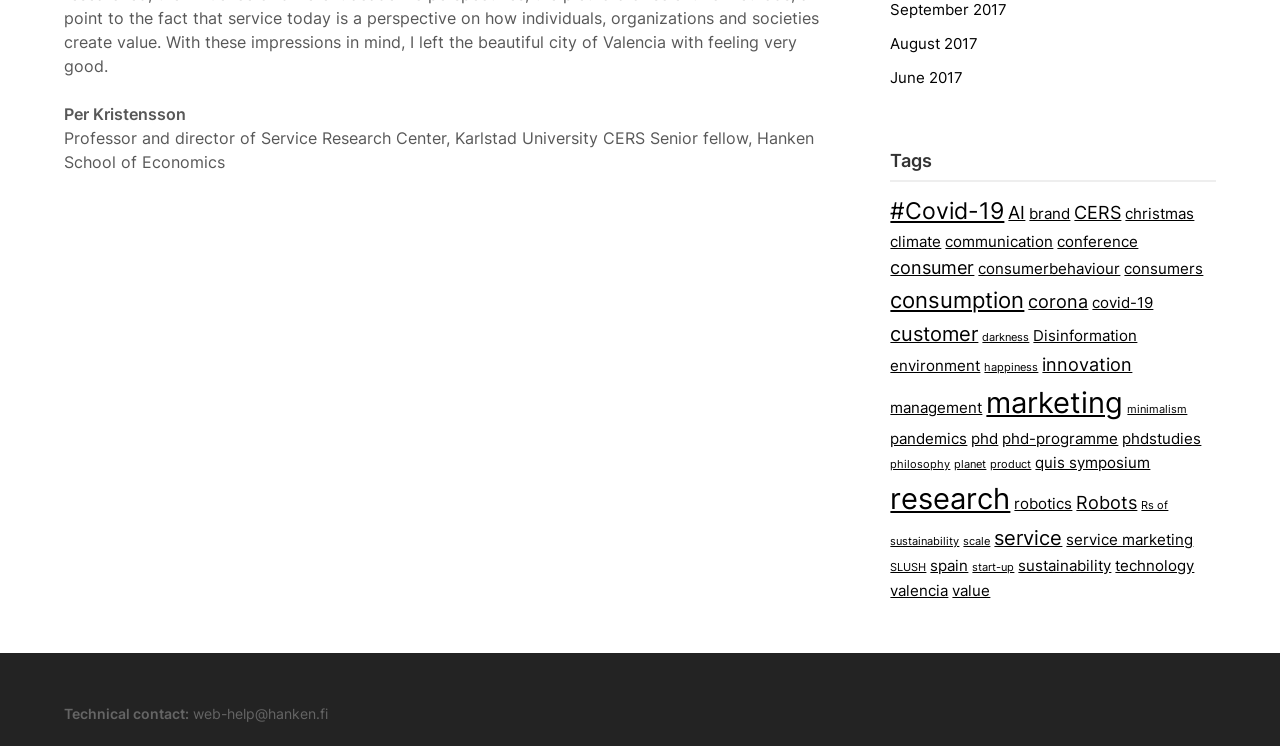Look at the image and write a detailed answer to the question: 
What is the month mentioned in the link above the 'Tags' heading?

The link element above the 'Tags' heading has the text 'August 2017', indicating that this is the month mentioned.